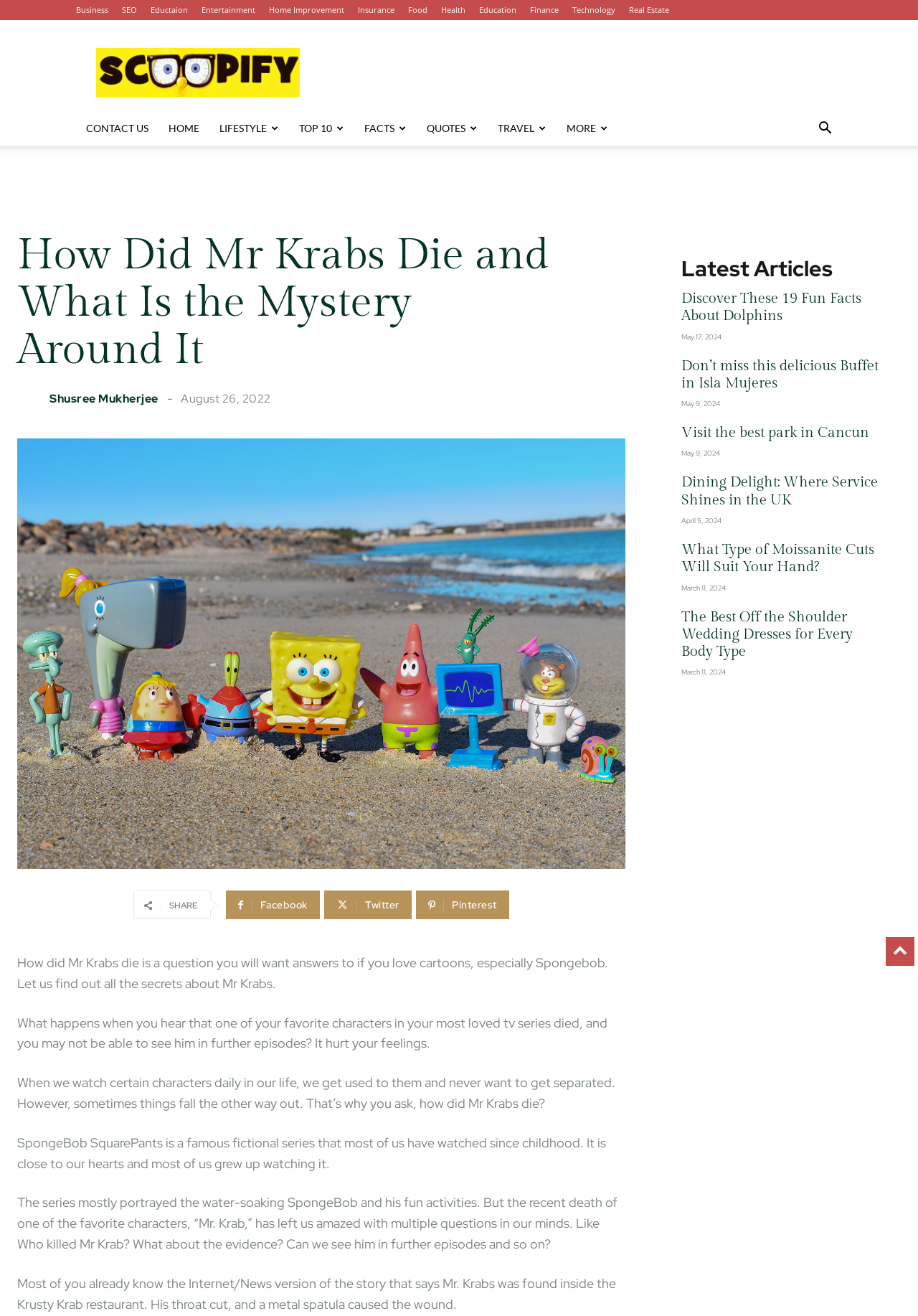Please find and report the primary heading text from the webpage.

How Did Mr Krabs Die and What Is the Mystery Around It